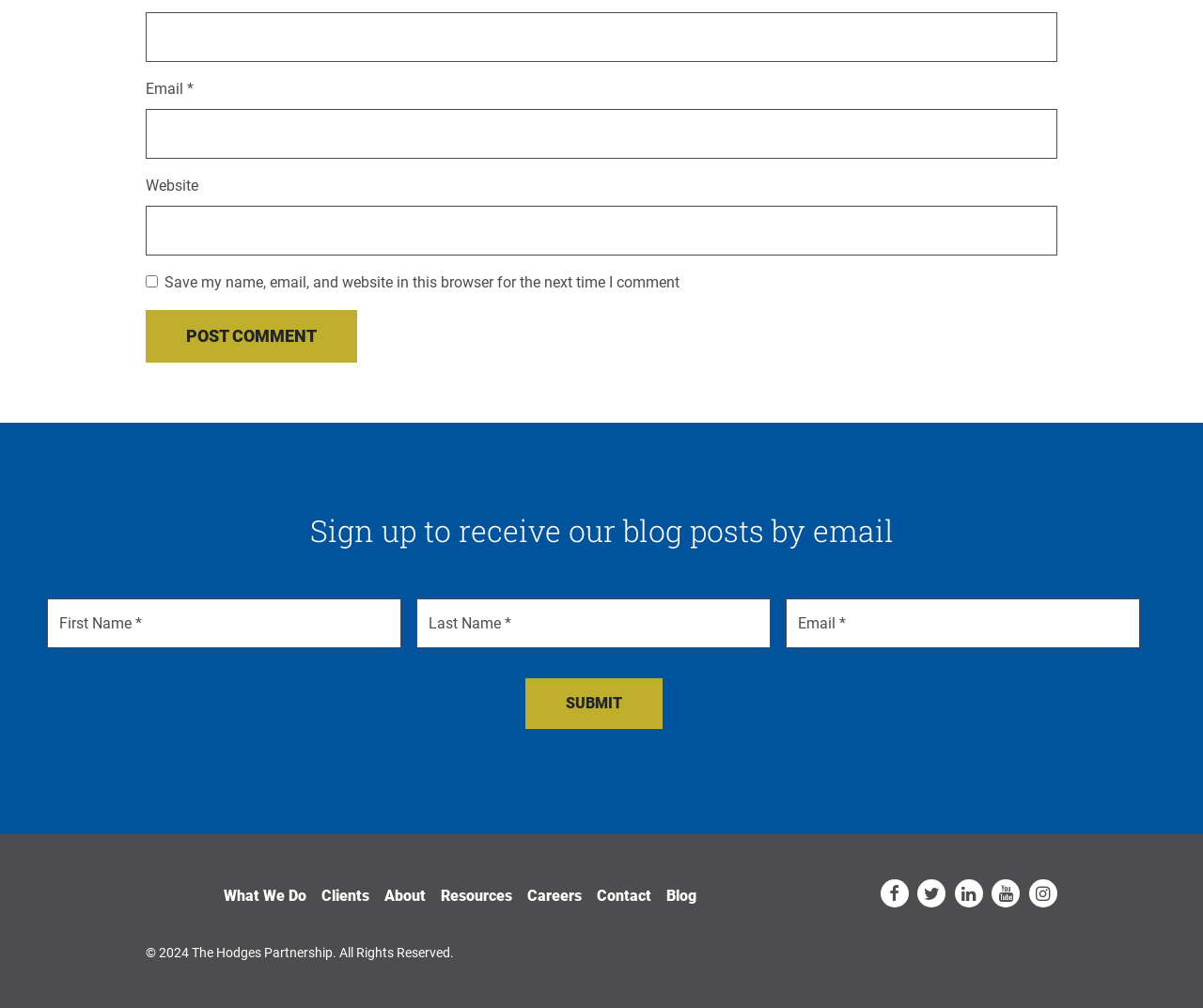Predict the bounding box coordinates for the UI element described as: "name="submit" value="Post Comment"". The coordinates should be four float numbers between 0 and 1, presented as [left, top, right, bottom].

[0.121, 0.307, 0.297, 0.36]